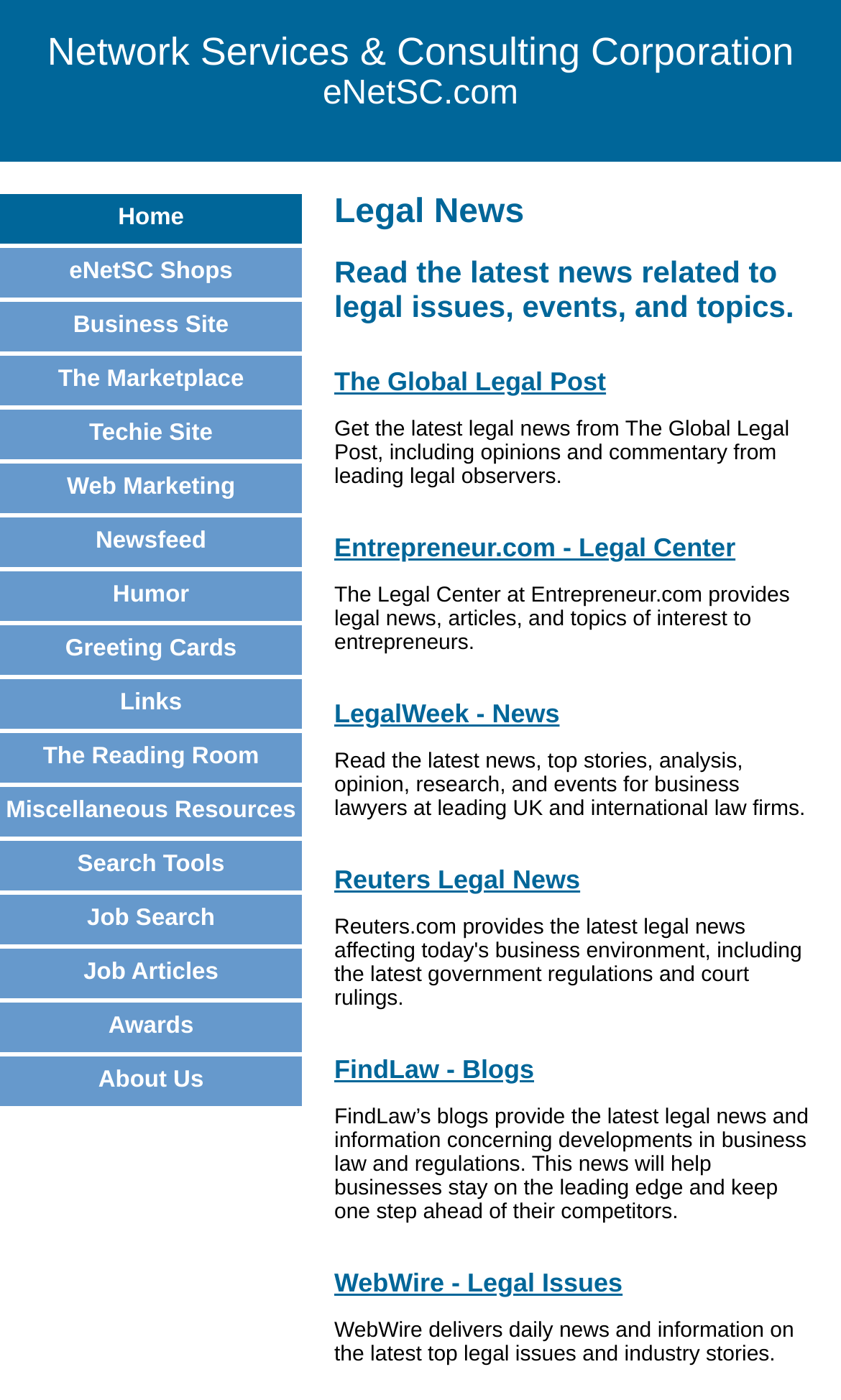Indicate the bounding box coordinates of the clickable region to achieve the following instruction: "Visit The Global Legal Post."

[0.397, 0.262, 0.721, 0.283]